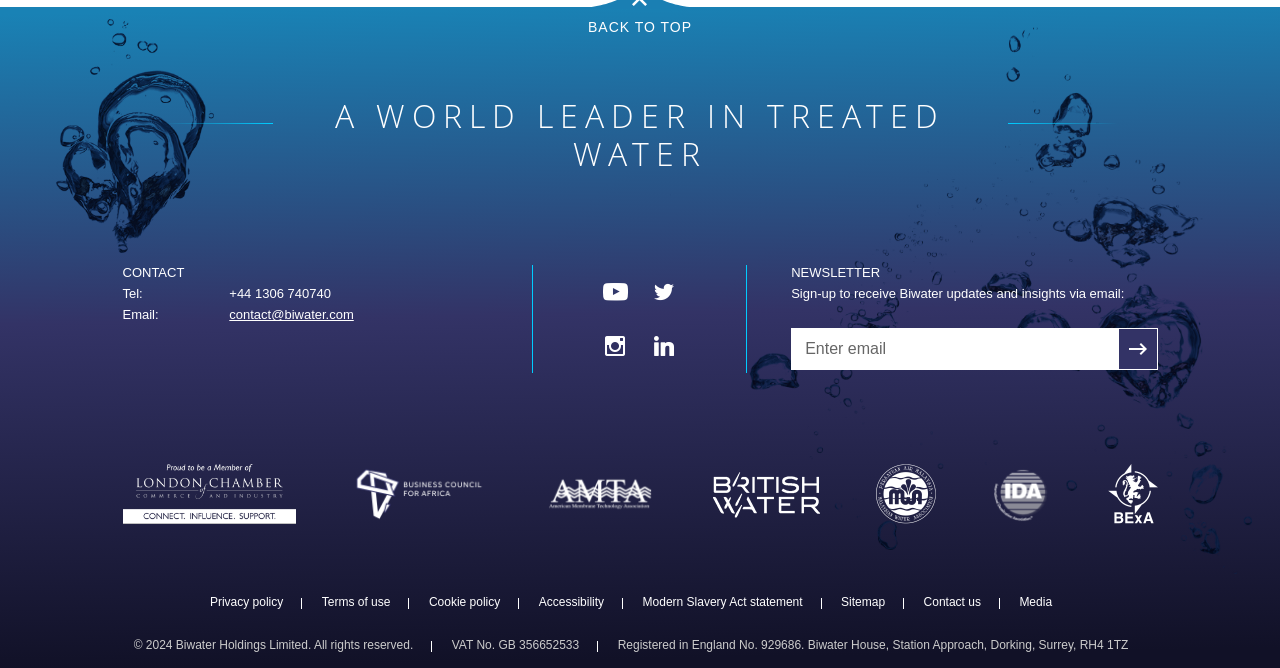How many social media links are there? Based on the screenshot, please respond with a single word or phrase.

4